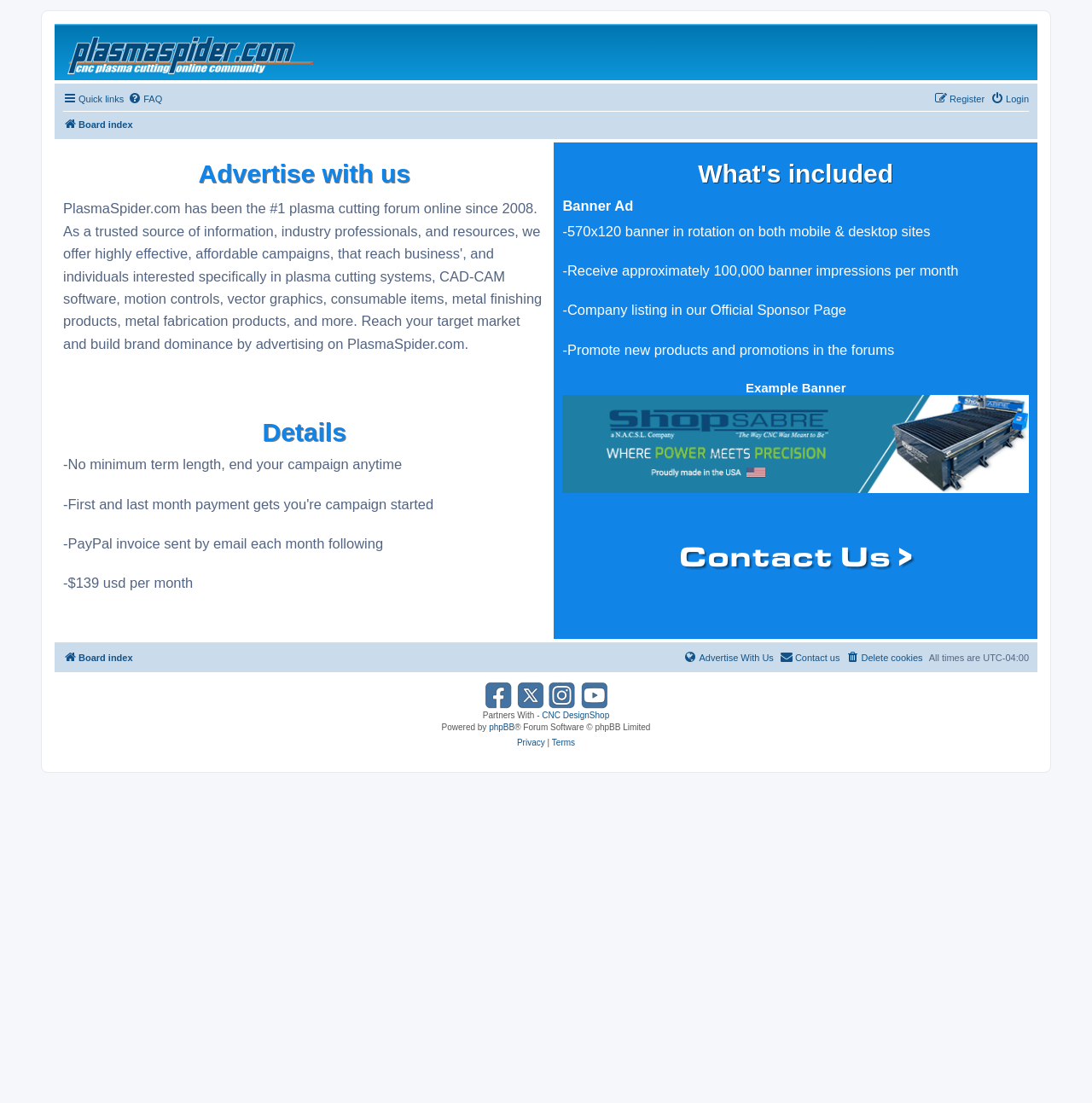Highlight the bounding box coordinates of the element you need to click to perform the following instruction: "Click FAQ."

[0.117, 0.08, 0.149, 0.099]